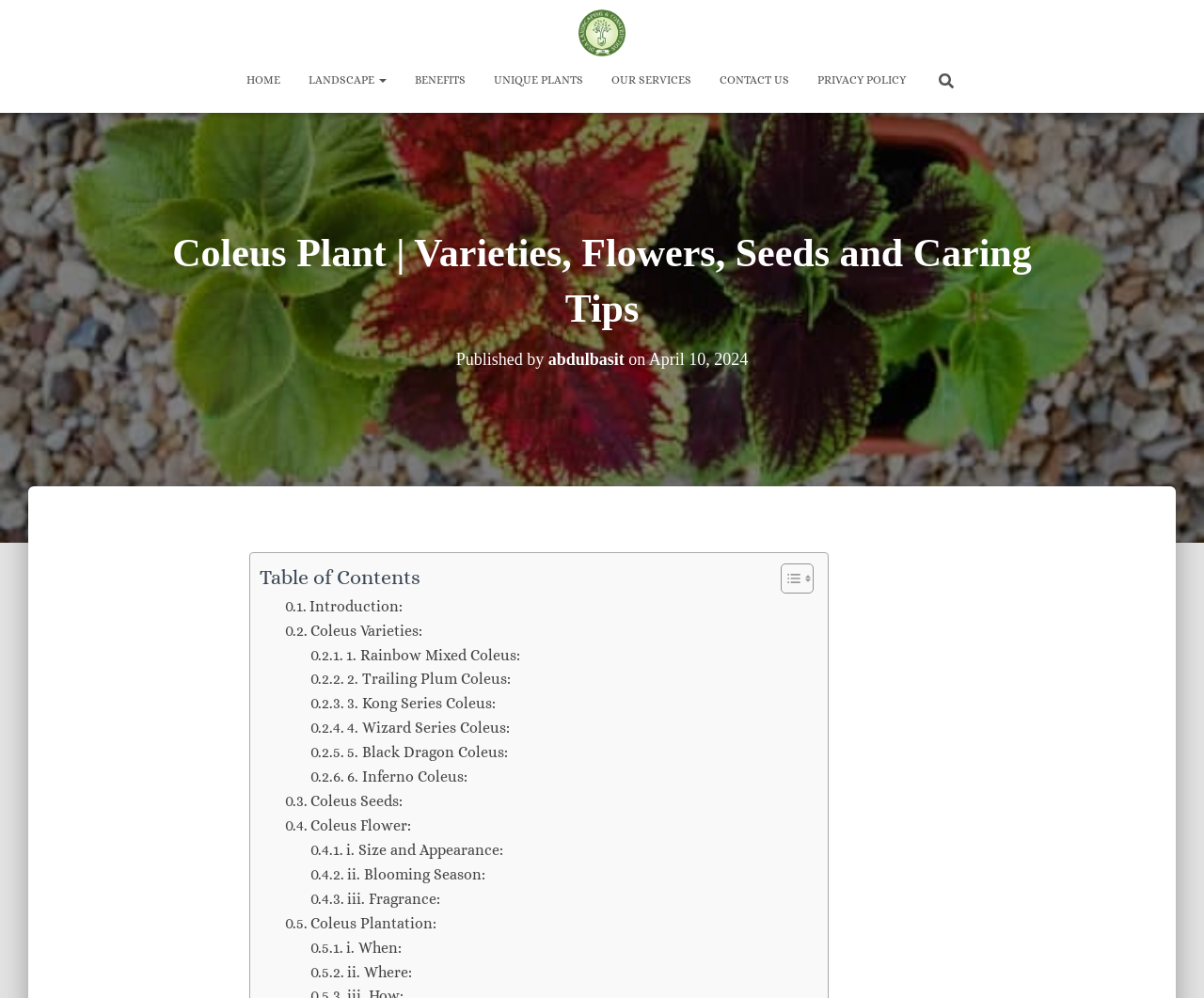Provide the bounding box coordinates in the format (top-left x, top-left y, bottom-right x, bottom-right y). All values are floating point numbers between 0 and 1. Determine the bounding box coordinate of the UI element described as: LANDSCAPE

[0.245, 0.057, 0.333, 0.104]